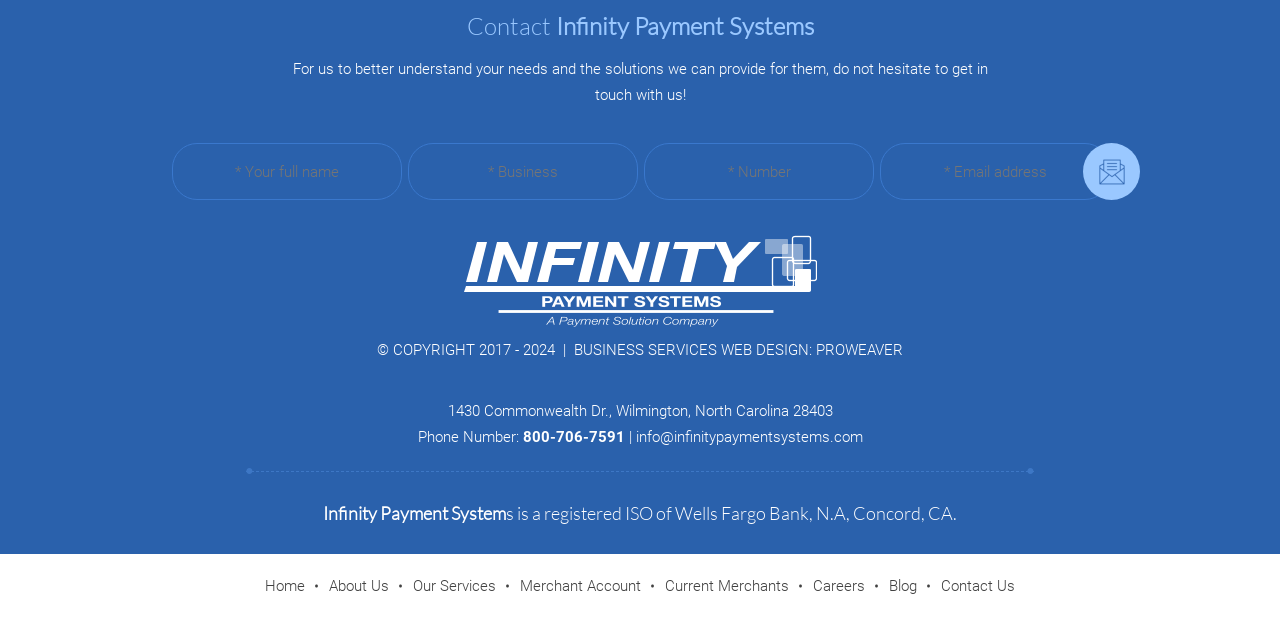What is the company's address?
Provide a fully detailed and comprehensive answer to the question.

I found the company's address by looking at the contact information section of the webpage, where it is listed as '1430 Commonwealth Dr., Wilmington, North Carolina 28403'.